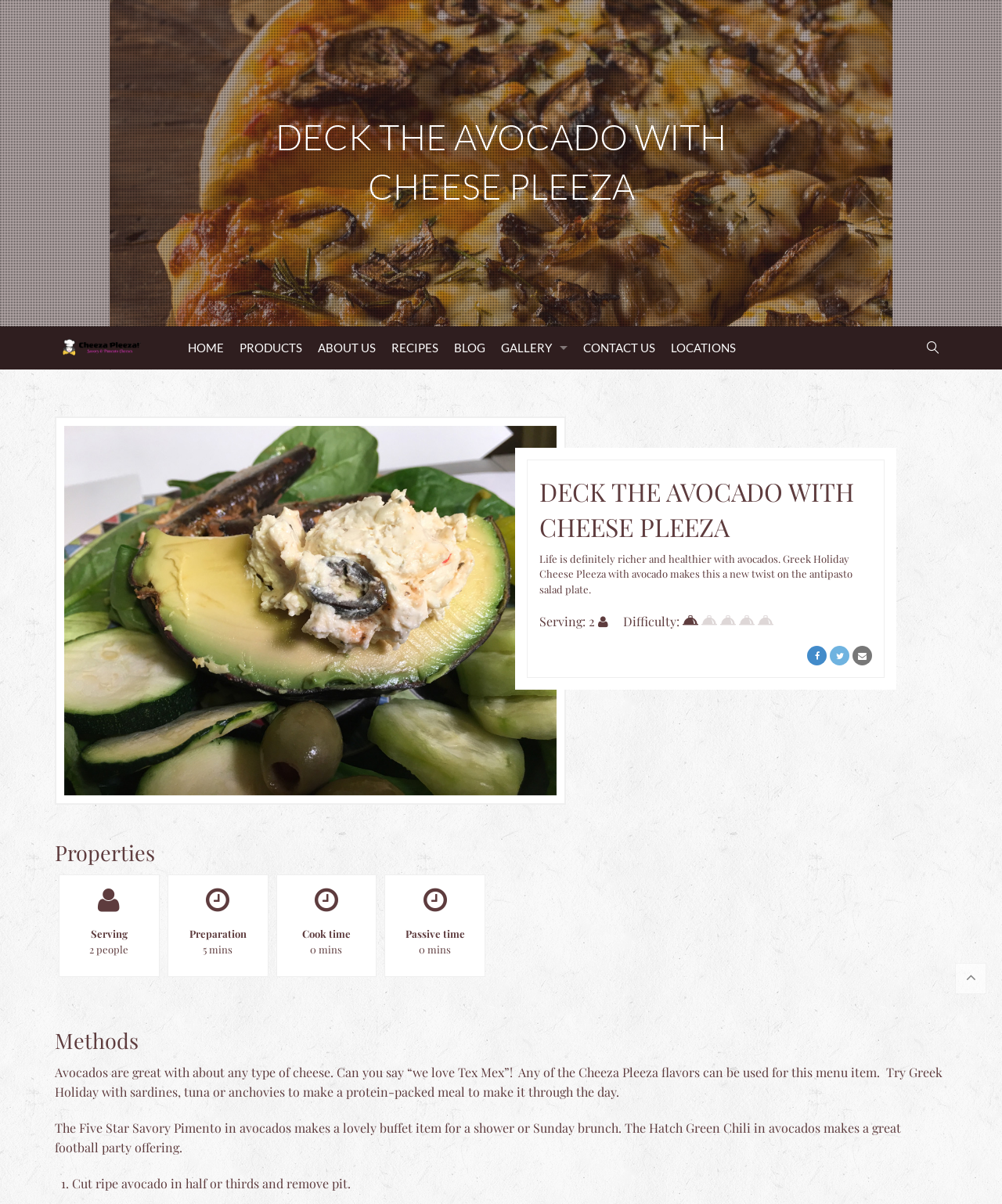Determine the bounding box coordinates of the clickable region to execute the instruction: "Click HOME". The coordinates should be four float numbers between 0 and 1, denoted as [left, top, right, bottom].

[0.18, 0.271, 0.231, 0.307]